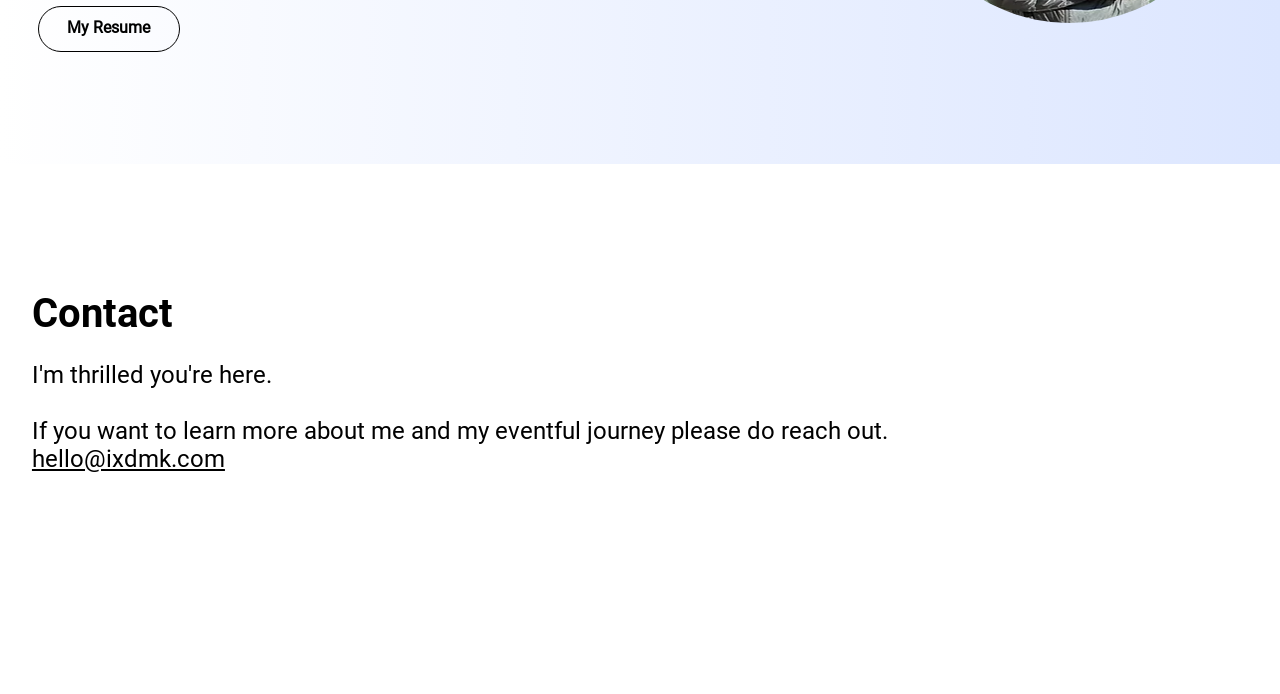Refer to the image and provide an in-depth answer to the question:
What is the purpose of the 'My Resume' link?

The 'My Resume' link is likely a link to the author's resume, allowing visitors to learn more about the author's work experience and skills.